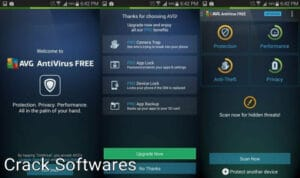Give a comprehensive caption for the image.

The image features a user interface of the AVG AntiVirus FREE application, showcasing its various protective features. The welcome screen provides an introduction to the app's main functions, highlighting key elements such as Protection, Privacy, and Performance, emphasizing the ease of management all at the user's fingertips. The design is modern and user-friendly, with clear icons representing different functionalities, including app lock and anti-theft measures. Text at the bottom of the image mentions "Crack Softwares," suggesting a context related to software activation or modification. This interface appeals to users seeking comprehensive security solutions for their devices.